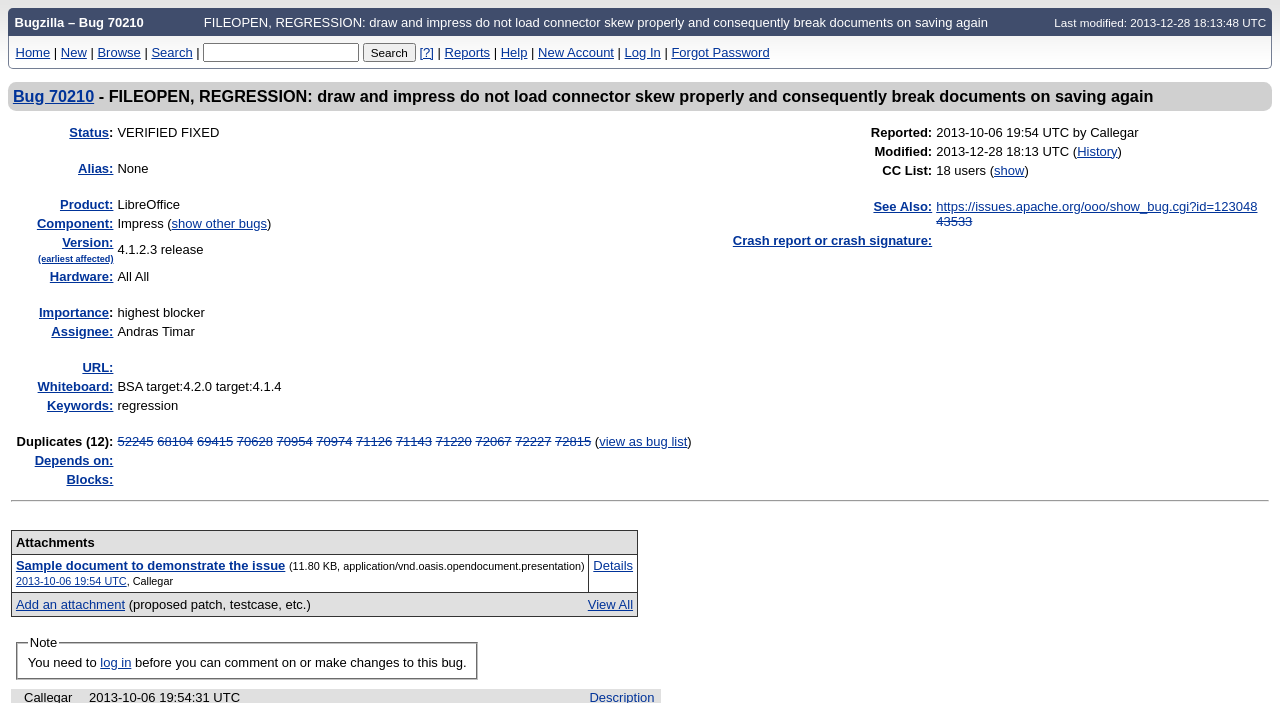How many rows are there in the bug details table?
Look at the image and respond with a single word or a short phrase.

14